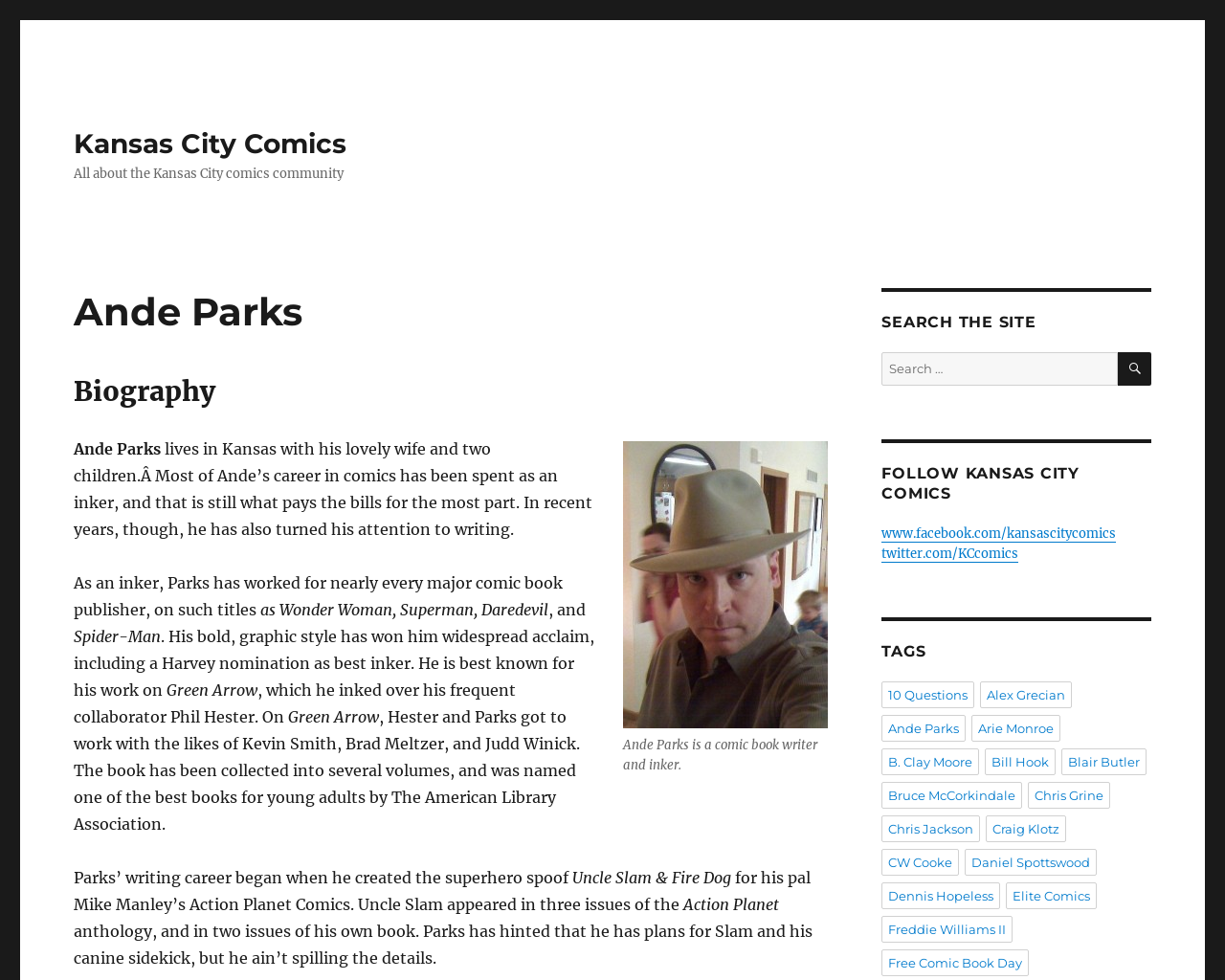Please identify the bounding box coordinates of where to click in order to follow the instruction: "Search for something on the site".

[0.72, 0.359, 0.94, 0.394]